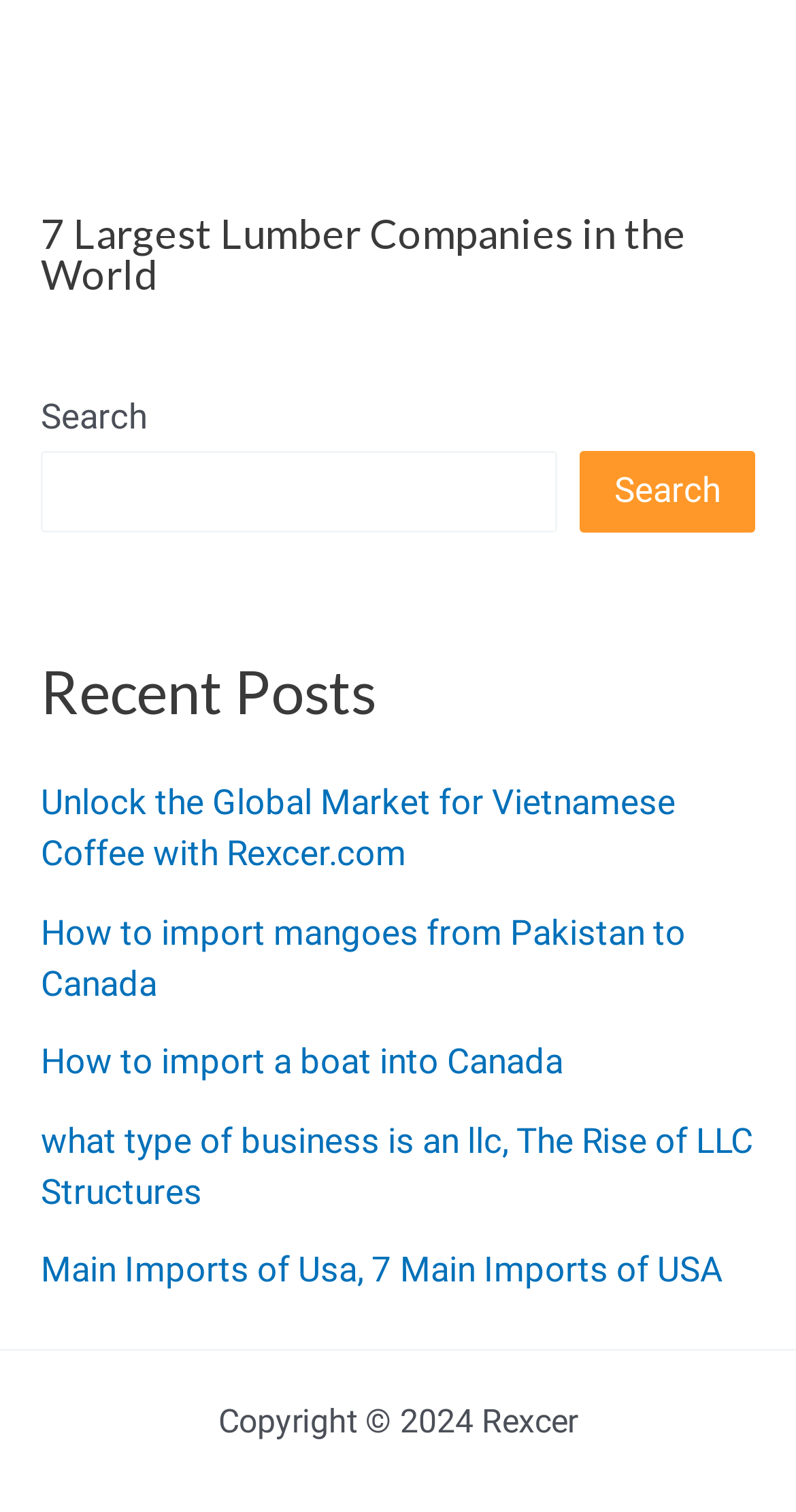Please mark the clickable region by giving the bounding box coordinates needed to complete this instruction: "Read the article about Vietnamese Coffee".

[0.051, 0.517, 0.849, 0.578]